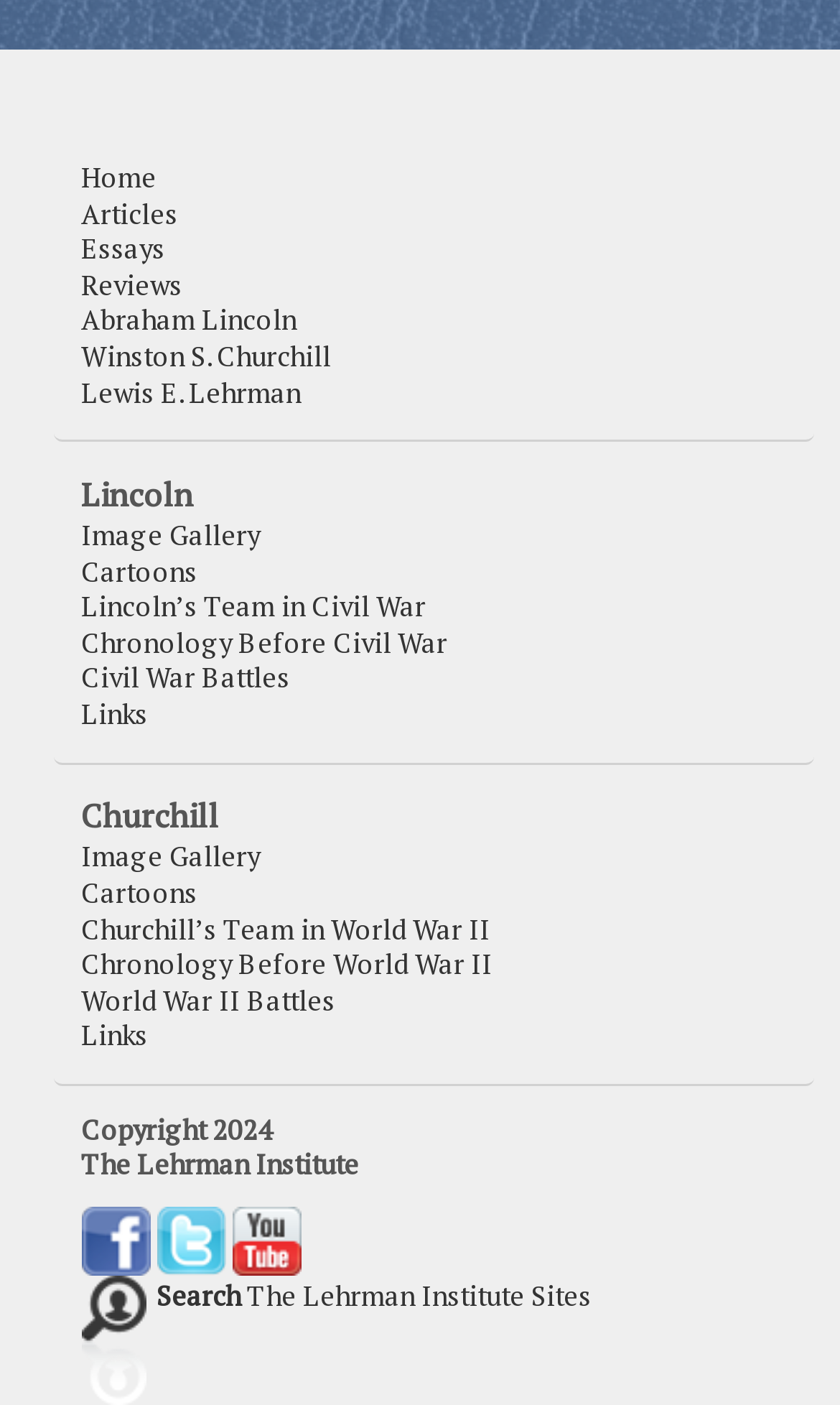Locate the bounding box of the UI element described by: "World War II Battles" in the given webpage screenshot.

[0.097, 0.699, 0.399, 0.725]